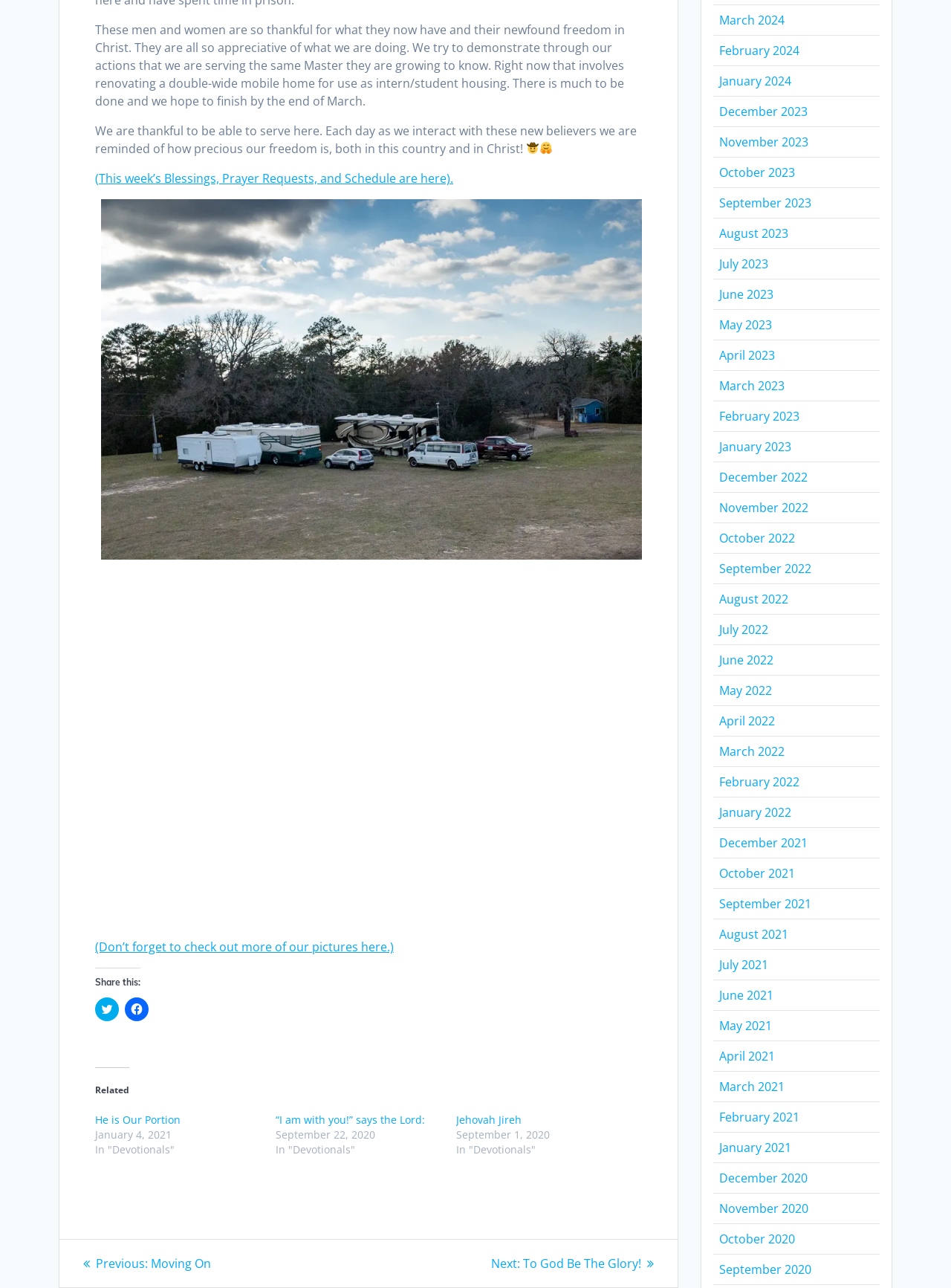Provide the bounding box coordinates for the area that should be clicked to complete the instruction: "Click on 'Phyllis Gilreath' link".

None